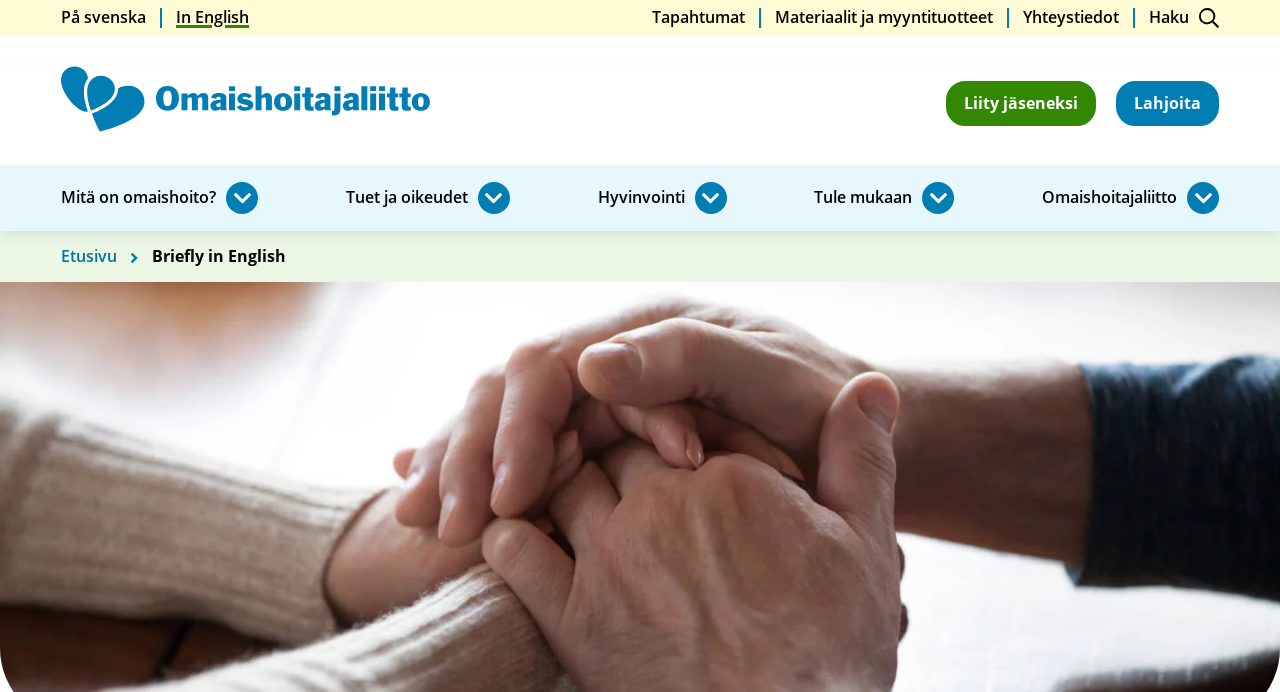What is the purpose of the 'Haku' link?
Please provide a comprehensive answer based on the visual information in the image.

The 'Haku' link is a search function, allowing users to search for specific content on the webpage. It is located at the top right corner of the webpage.